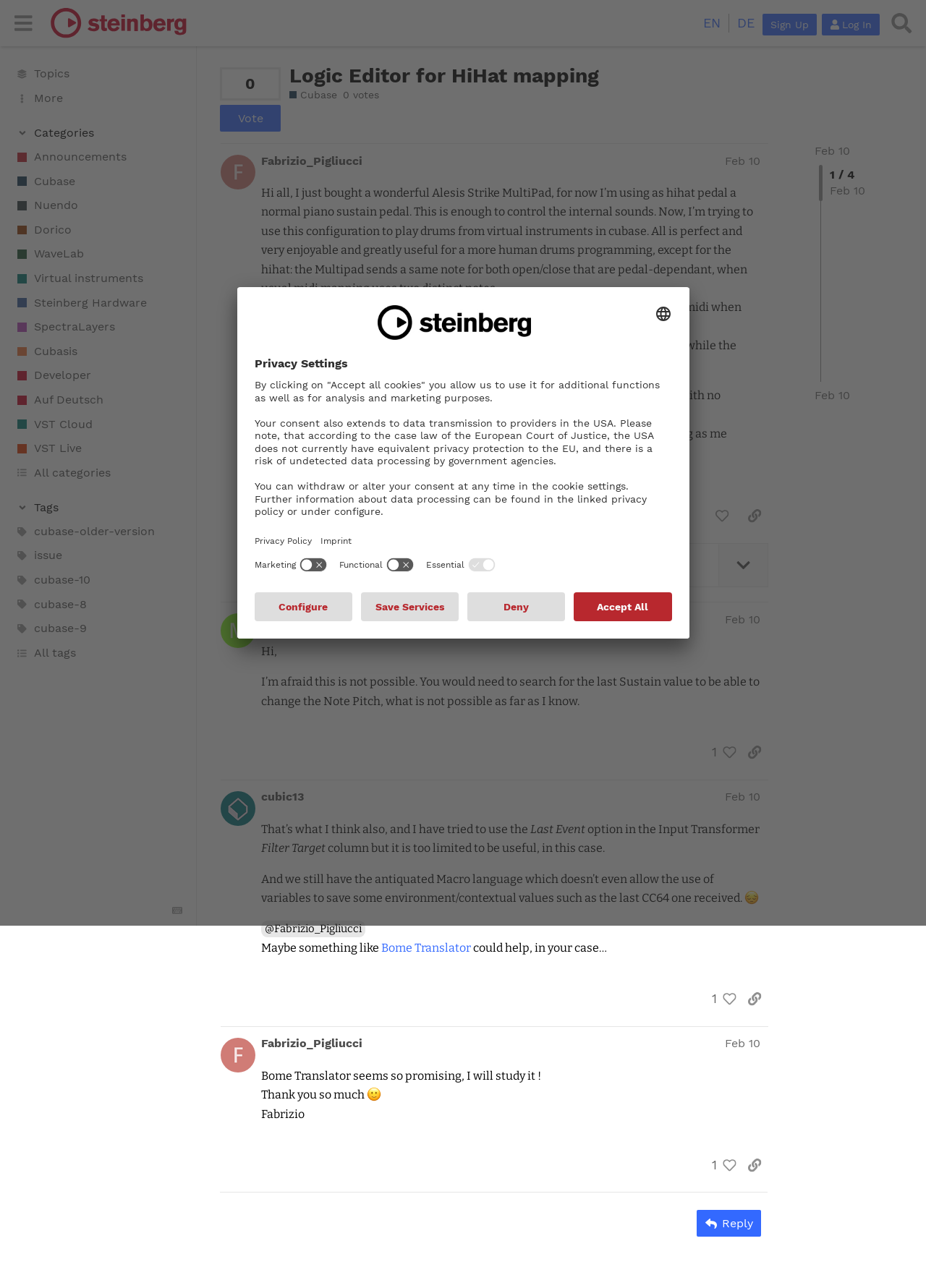Please identify the bounding box coordinates of the area that needs to be clicked to follow this instruction: "Click on the 'More' button".

[0.0, 0.067, 0.212, 0.086]